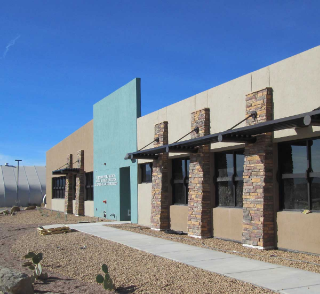What is the color of the striking wall section?
Refer to the screenshot and answer in one word or phrase.

Blue